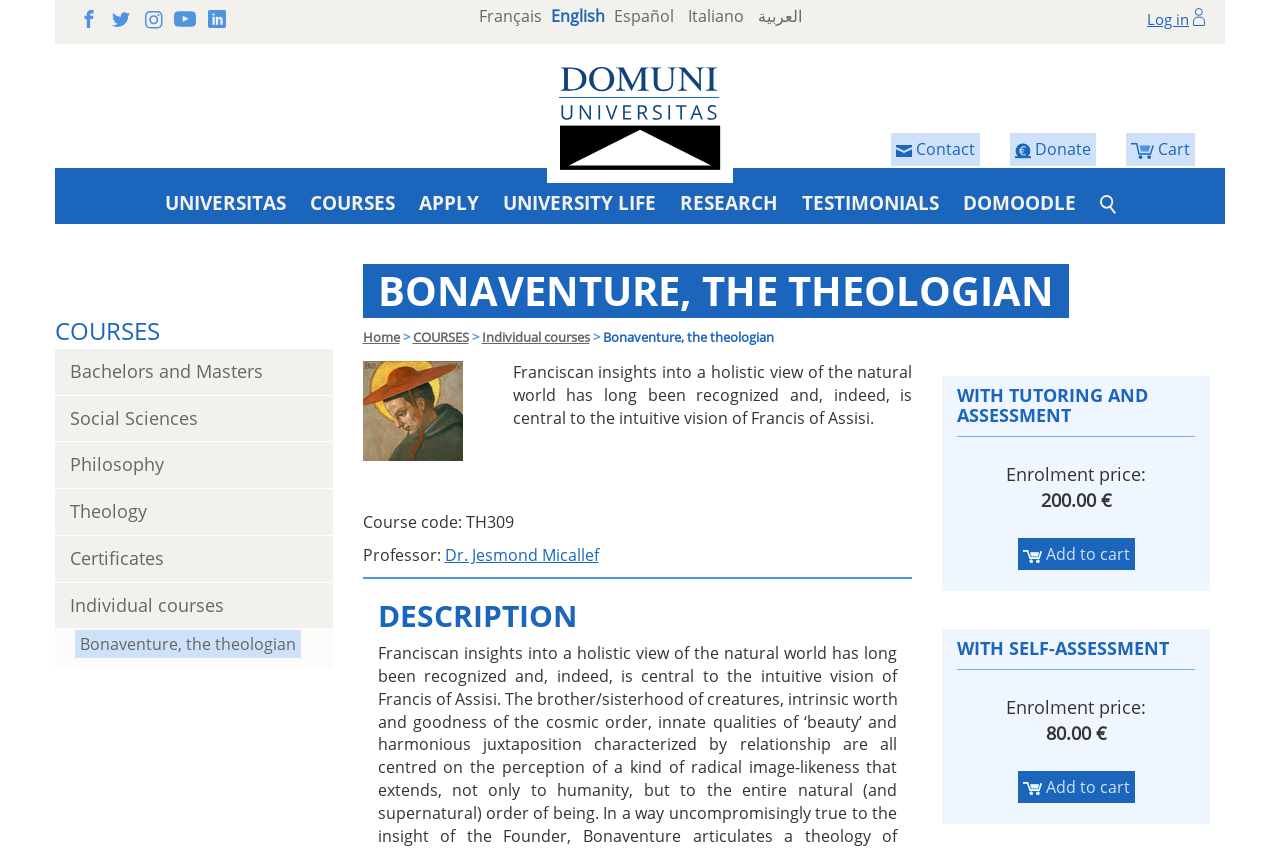Please mark the clickable region by giving the bounding box coordinates needed to complete this instruction: "Click the 'Log in' button".

[0.896, 0.011, 0.929, 0.034]